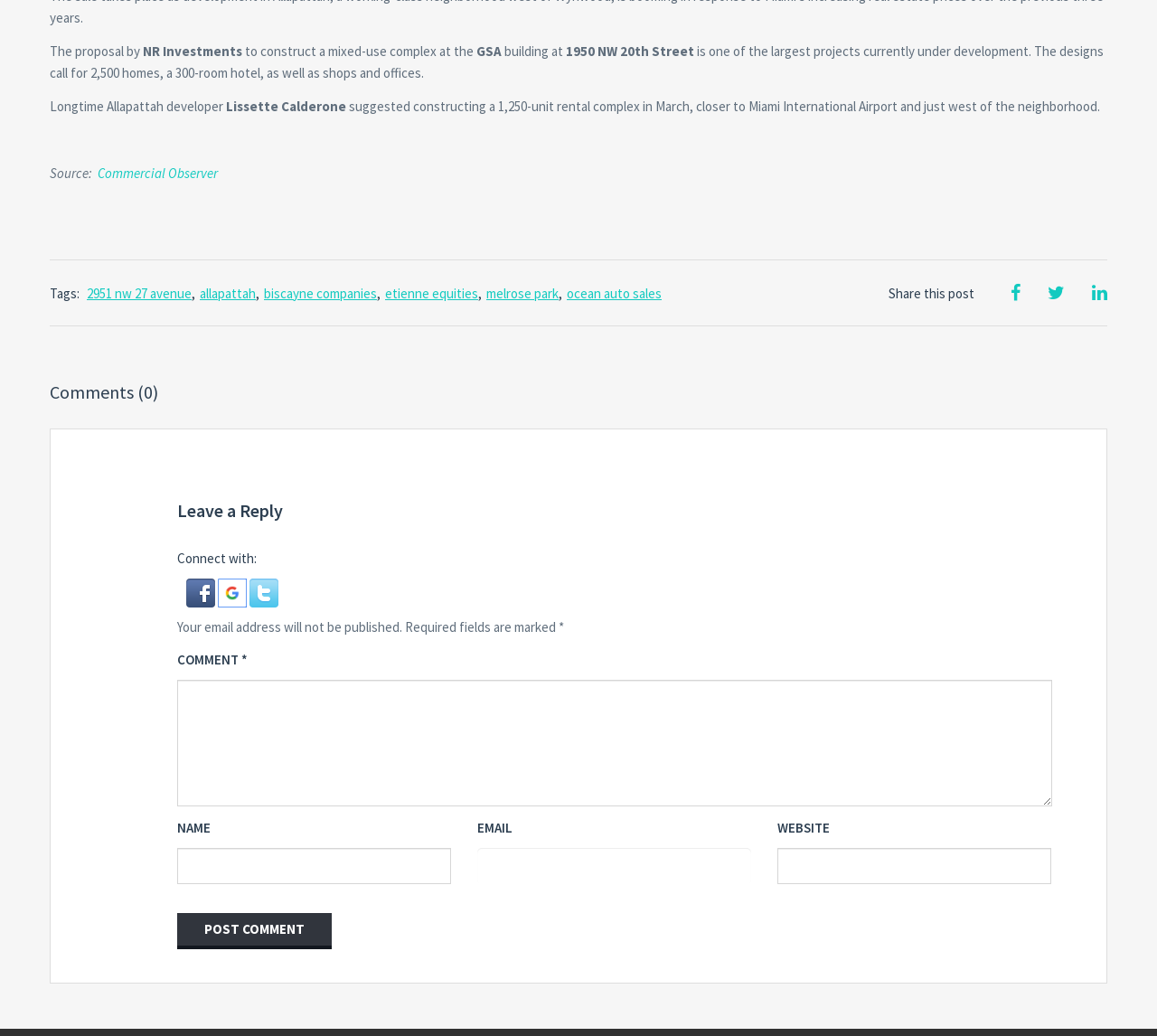Please mark the clickable region by giving the bounding box coordinates needed to complete this instruction: "Leave a reply".

[0.153, 0.483, 0.909, 0.502]